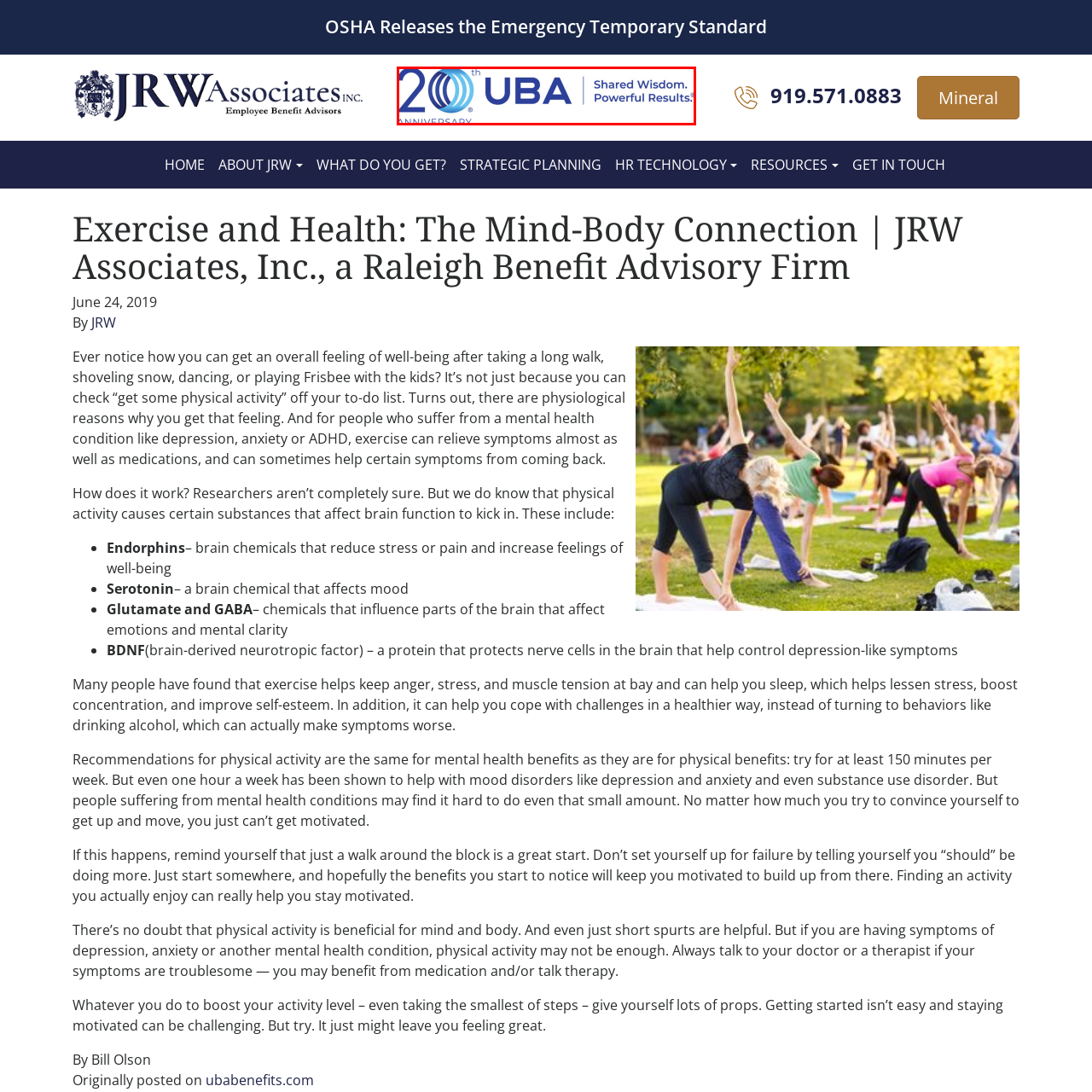View the portion of the image inside the red box and respond to the question with a succinct word or phrase: What color palette is used in the design?

Blue